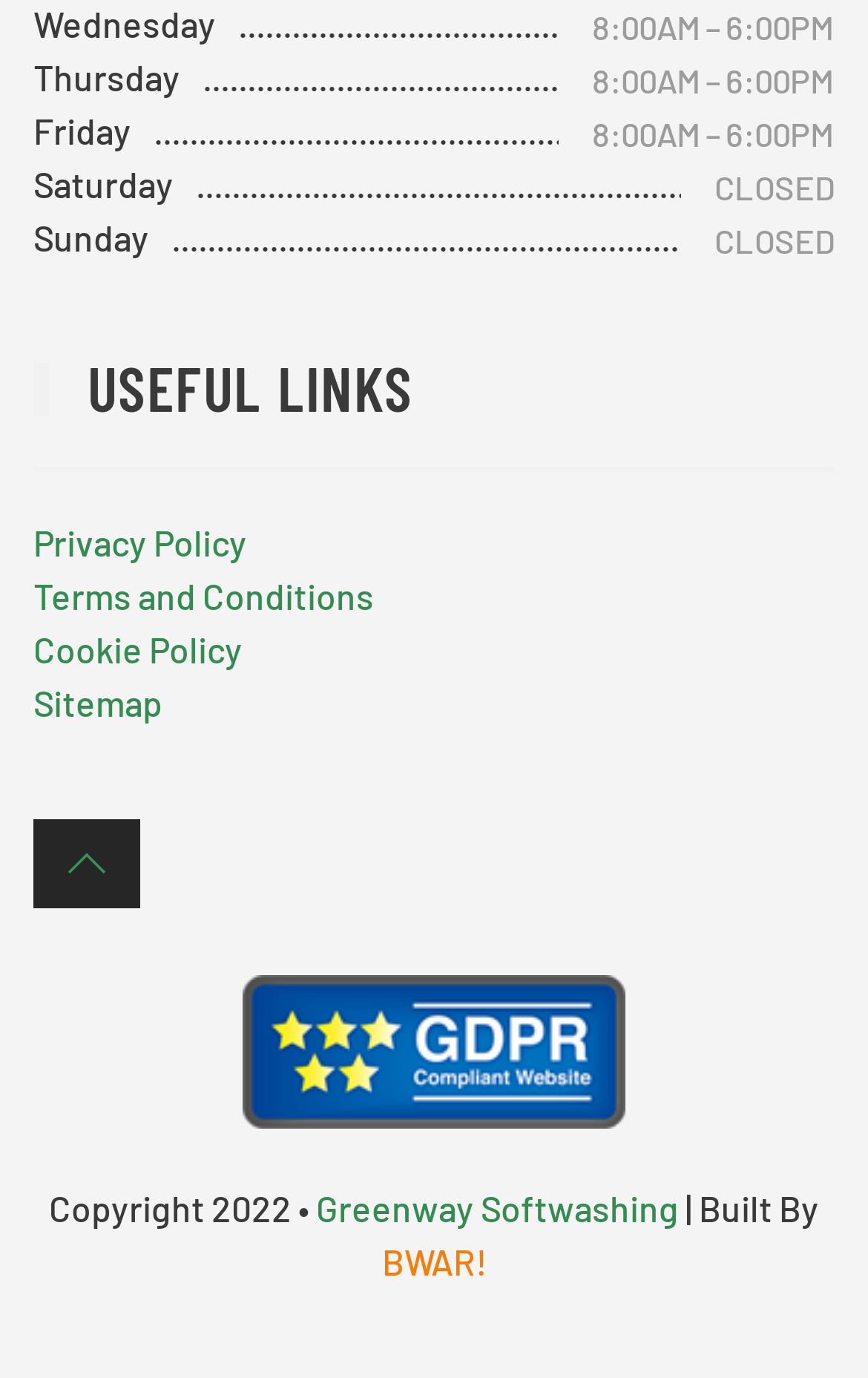What is the status of the business on Saturday?
Using the image, give a concise answer in the form of a single word or short phrase.

8:00AM–6:00PM